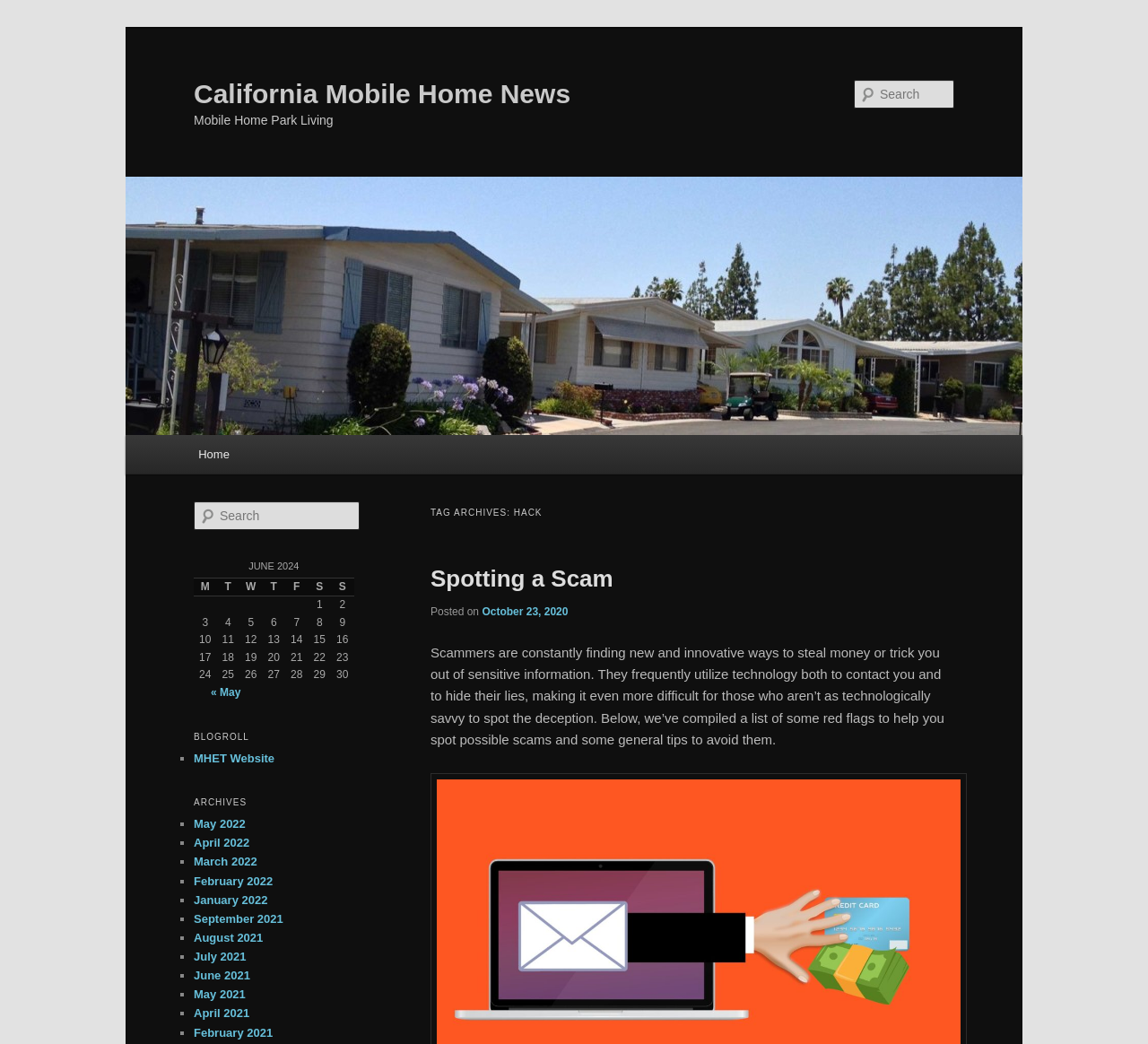What is the purpose of the search box?
Please analyze the image and answer the question with as much detail as possible.

The purpose of the search box can be inferred from its location and label. It is located at the top of the webpage and has a label 'Search', indicating that it is used to search the website for specific content.